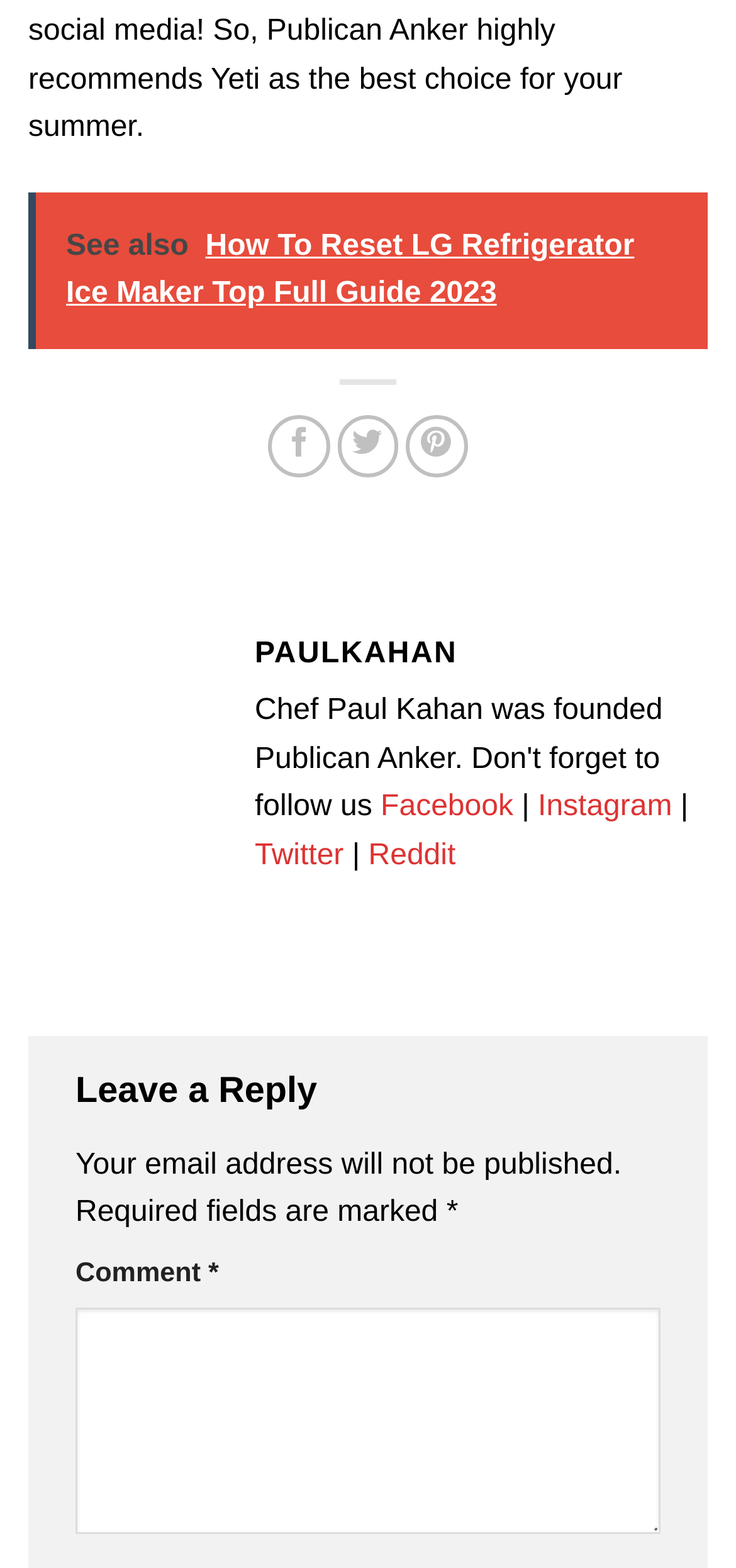What is the position of the 'Share on Facebook' link?
Refer to the image and give a detailed response to the question.

The 'Share on Facebook' link is located above the author's name, which is 'PAULKAHAN', based on the y1 and y2 coordinates of their bounding boxes.